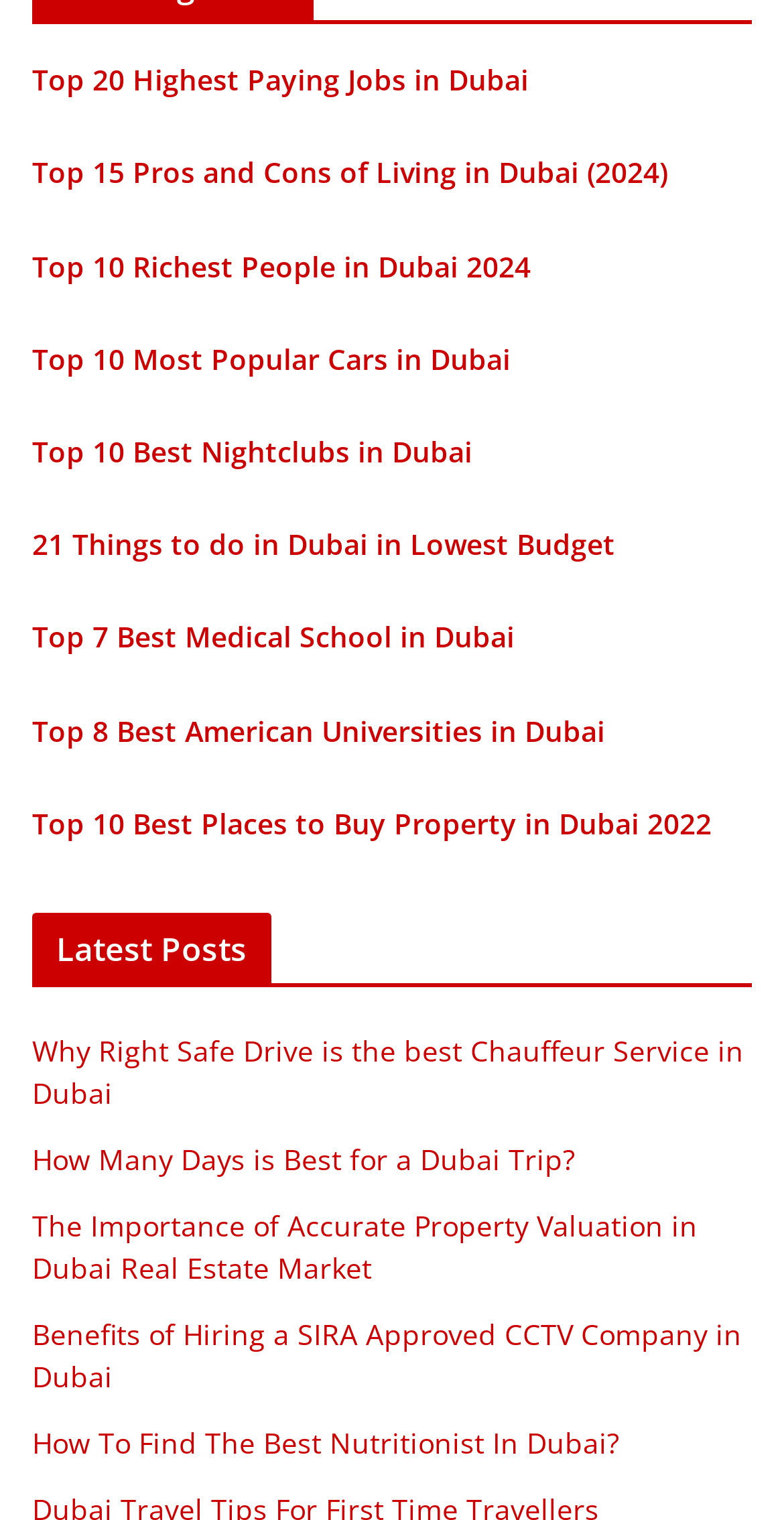What is the topic of the last link?
Using the screenshot, give a one-word or short phrase answer.

Finding the Best Nutritionist In Dubai